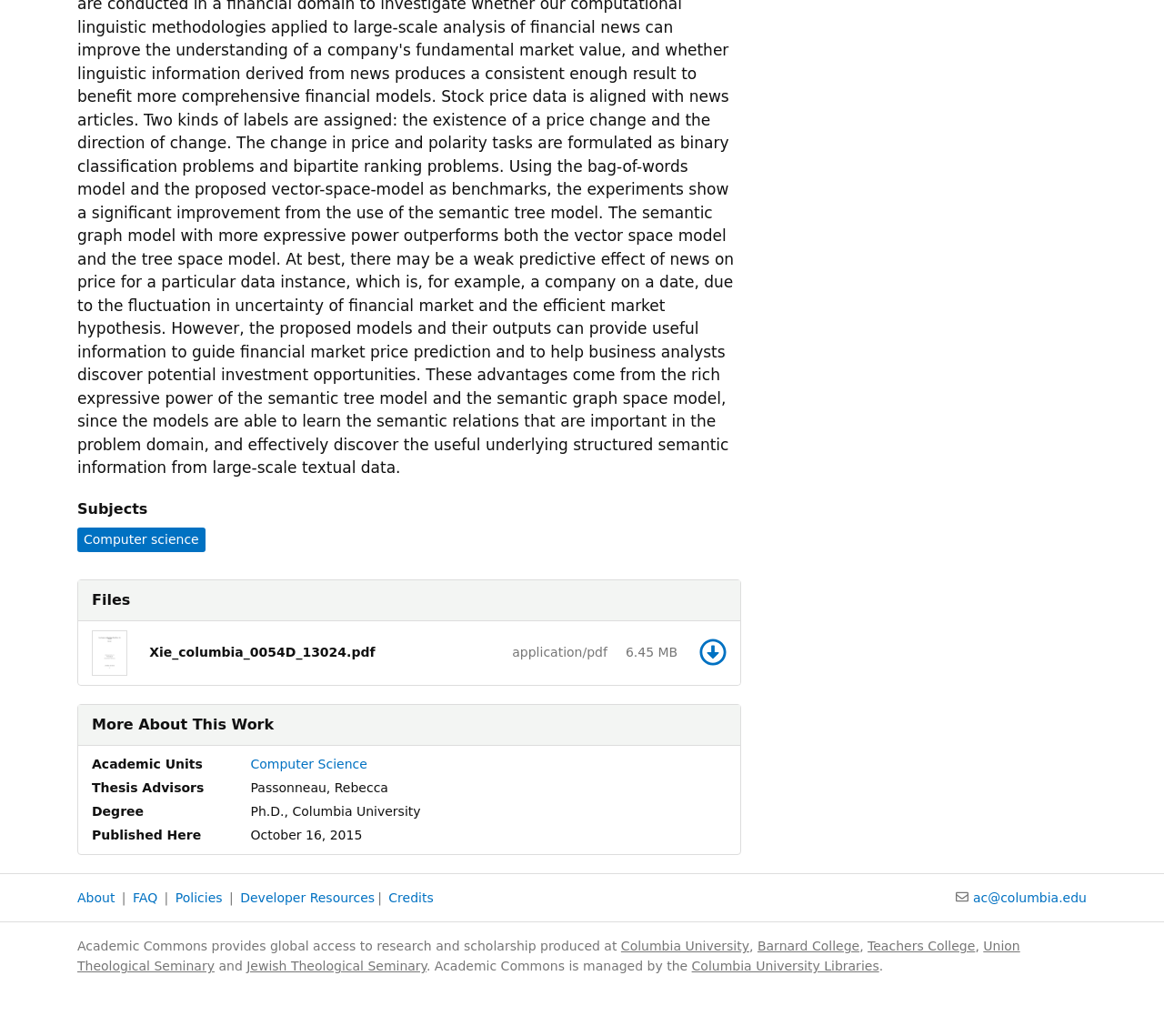Determine the bounding box coordinates for the area that should be clicked to carry out the following instruction: "Learn more about Computer Science".

[0.066, 0.509, 0.176, 0.533]